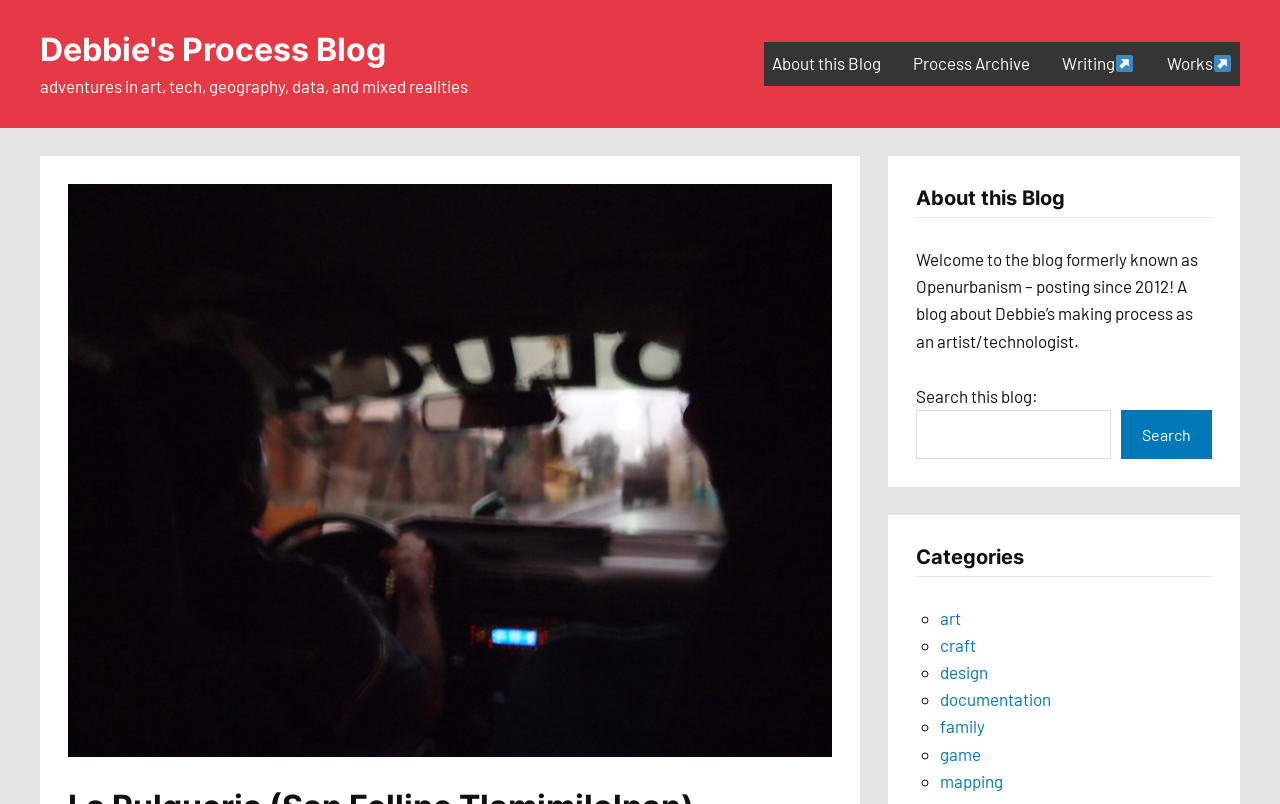What categories are available on the blog?
Please utilize the information in the image to give a detailed response to the question.

The categories available on the blog can be found in the list below the heading 'Categories'. The list includes categories such as 'art', 'craft', 'design', 'documentation', 'family', 'game', and 'mapping', among others. These categories likely represent the topics or themes that the blog posts are organized under.